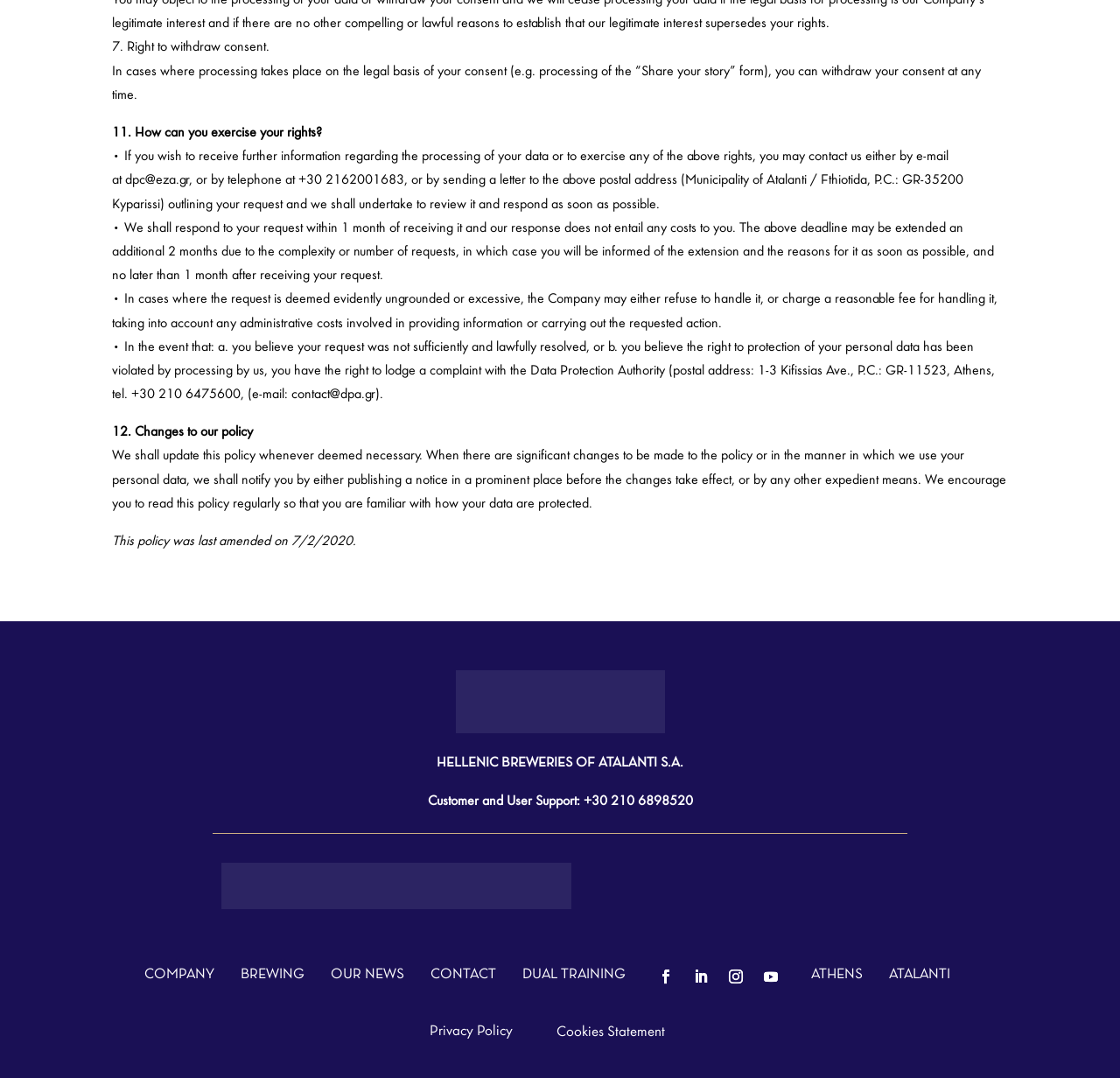Analyze the image and answer the question with as much detail as possible: 
What is the right to withdraw consent?

According to the text, 'In cases where processing takes place on the legal basis of your consent (e.g. processing of the “Share your story” form), you can withdraw your consent at any time.' This indicates that the right to withdraw consent allows individuals to revoke their consent at any point in time.